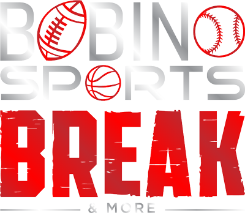Provide an extensive narrative of what is shown in the image.

The image features the vibrant logo of "BOBIN SPORTS BREAK," which prominently incorporates various sports icons. The design showcases the words "BOBIN SPORTS" in a sleek, modern font, accompanied by sports-themed graphics, including a football, basketball, and baseball. The word "BREAK" is emphasized in a bold, distressed red font, drawing attention and adding a dynamic feel to the logo. This logo represents a hub for sports-related discussions and updates, capturing the essence of a passionate sports community. The "& MORE" tagline suggests a broader coverage, appealing to a diverse audience interested in different sports topics.